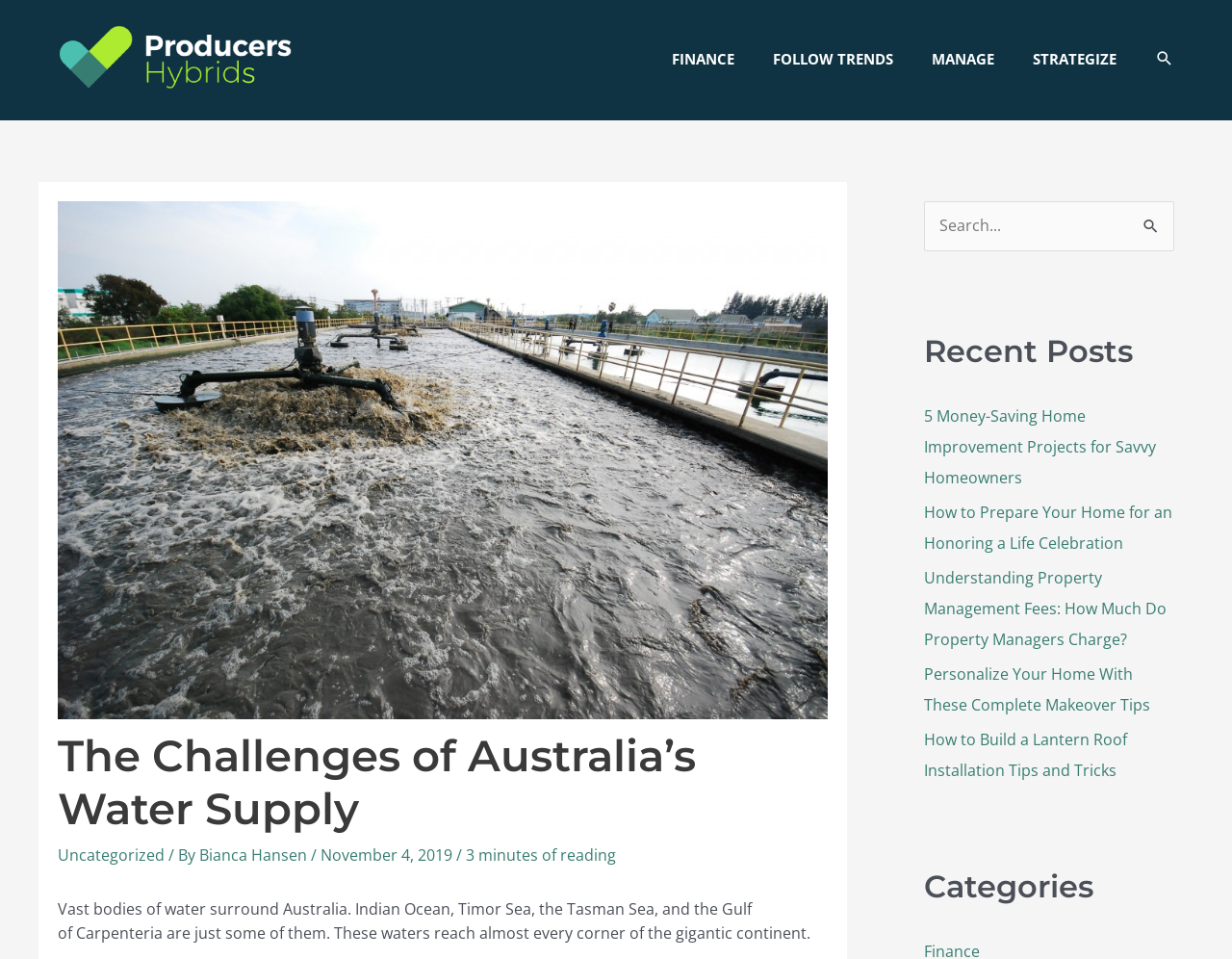Please find the bounding box for the following UI element description. Provide the coordinates in (top-left x, top-left y, bottom-right x, bottom-right y) format, with values between 0 and 1: Finance

[0.53, 0.031, 0.612, 0.091]